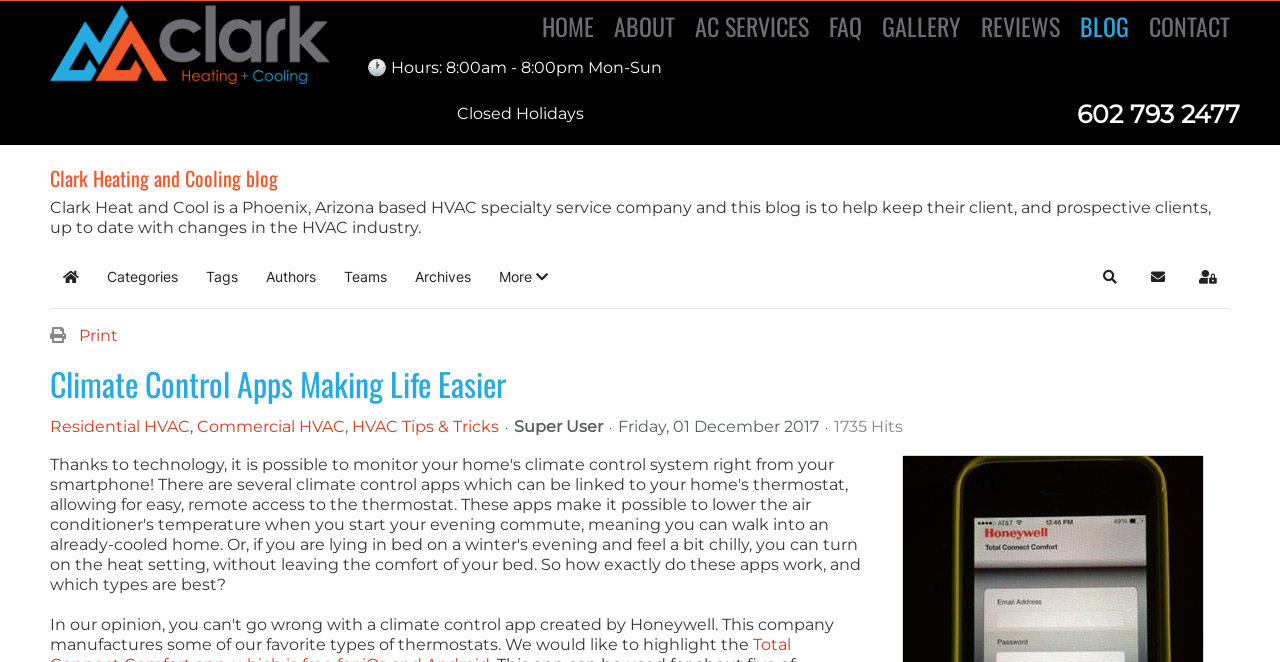What is the phone number?
Kindly offer a detailed explanation using the data available in the image.

I found the phone number by looking at the section that says '602 793 2477'.